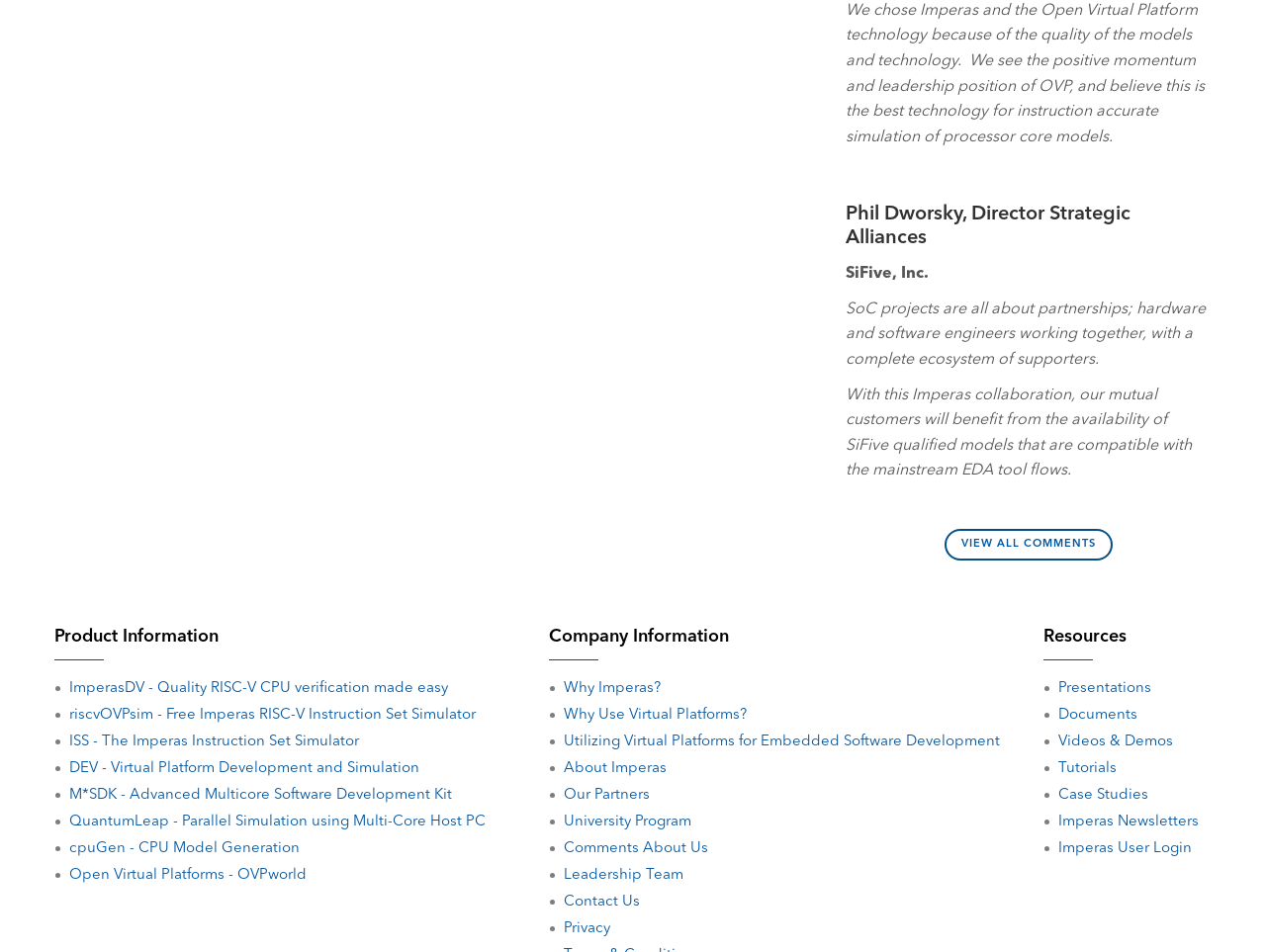Identify the bounding box coordinates for the element that needs to be clicked to fulfill this instruction: "Get information about the company". Provide the coordinates in the format of four float numbers between 0 and 1: [left, top, right, bottom].

[0.434, 0.716, 0.522, 0.731]